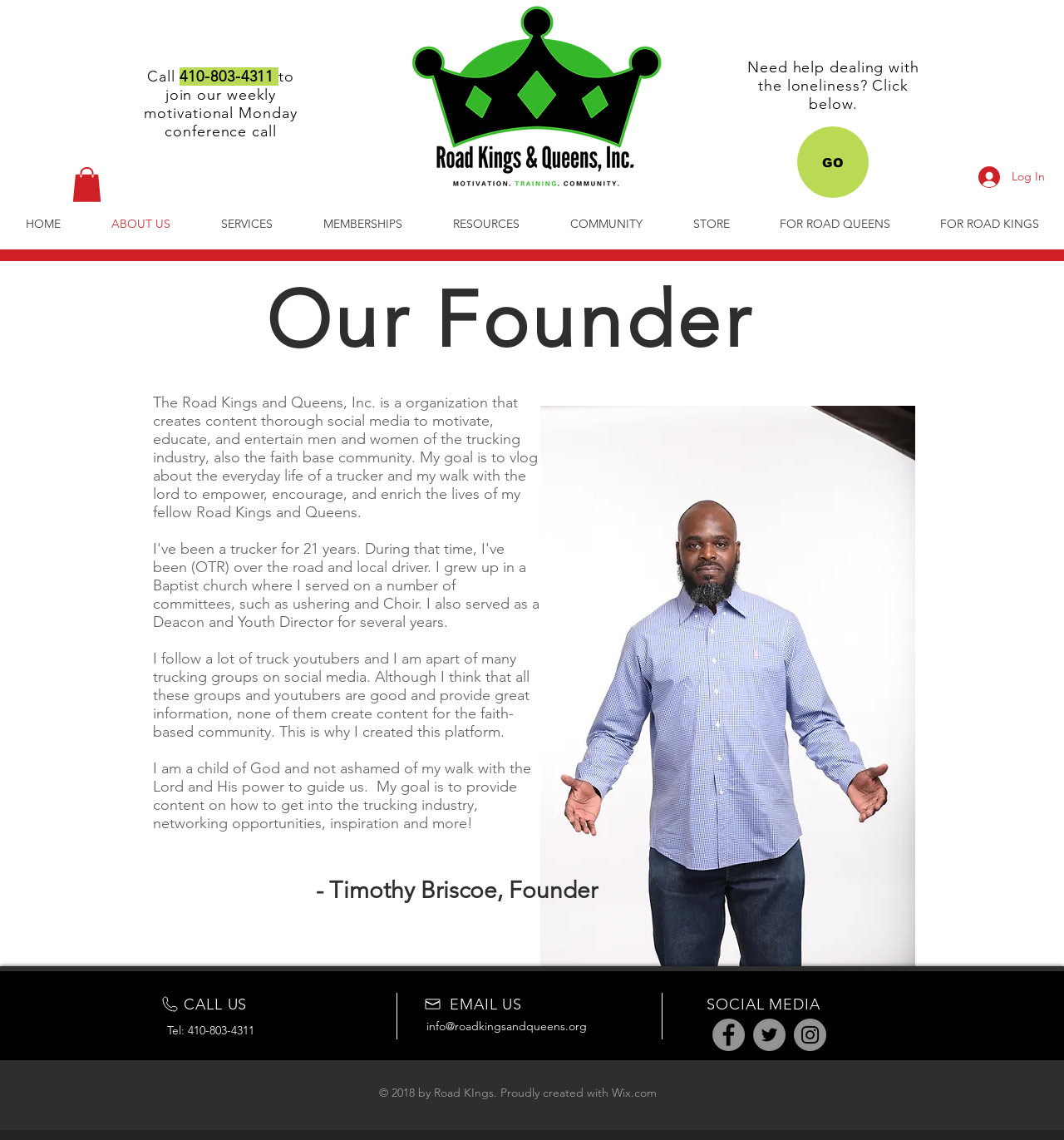Locate and provide the bounding box coordinates for the HTML element that matches this description: "GO".

[0.749, 0.111, 0.816, 0.174]